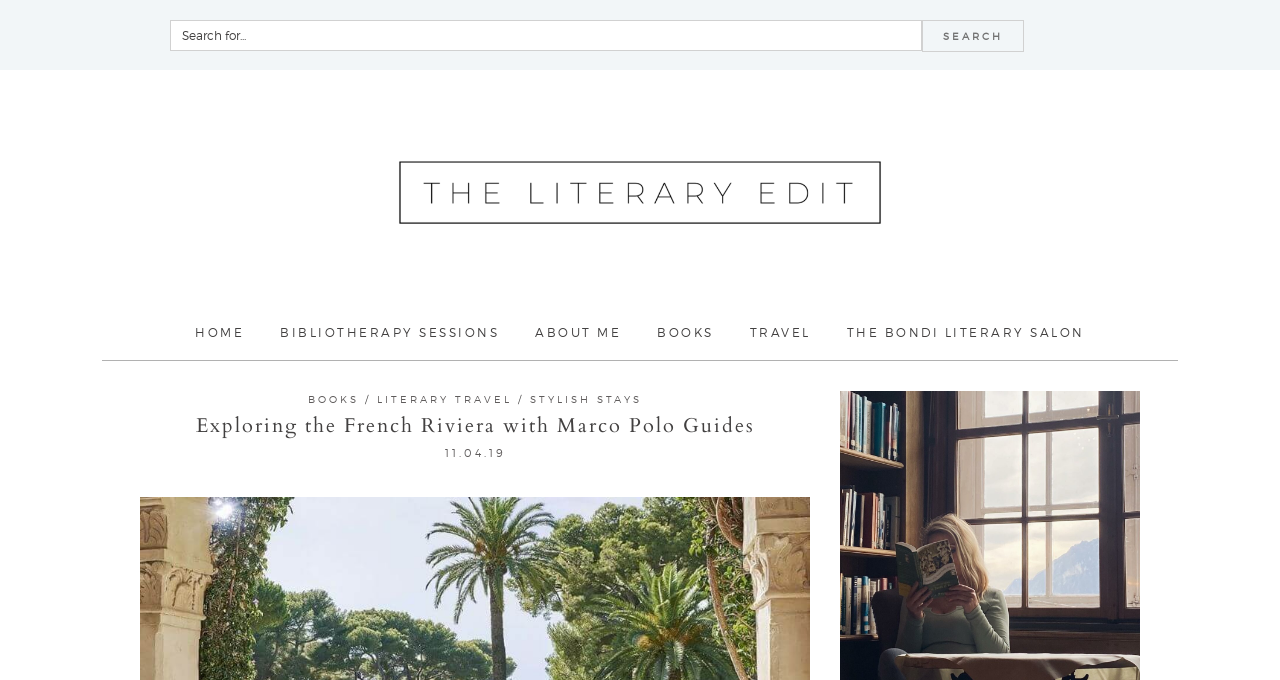Refer to the image and answer the question with as much detail as possible: What is the primary menu item after 'HOME'?

I analyzed the navigation menu and found that the primary menu items are listed in a specific order, with 'HOME' being the first item, followed by 'BIBLIOTHERAPY SESSIONS'.